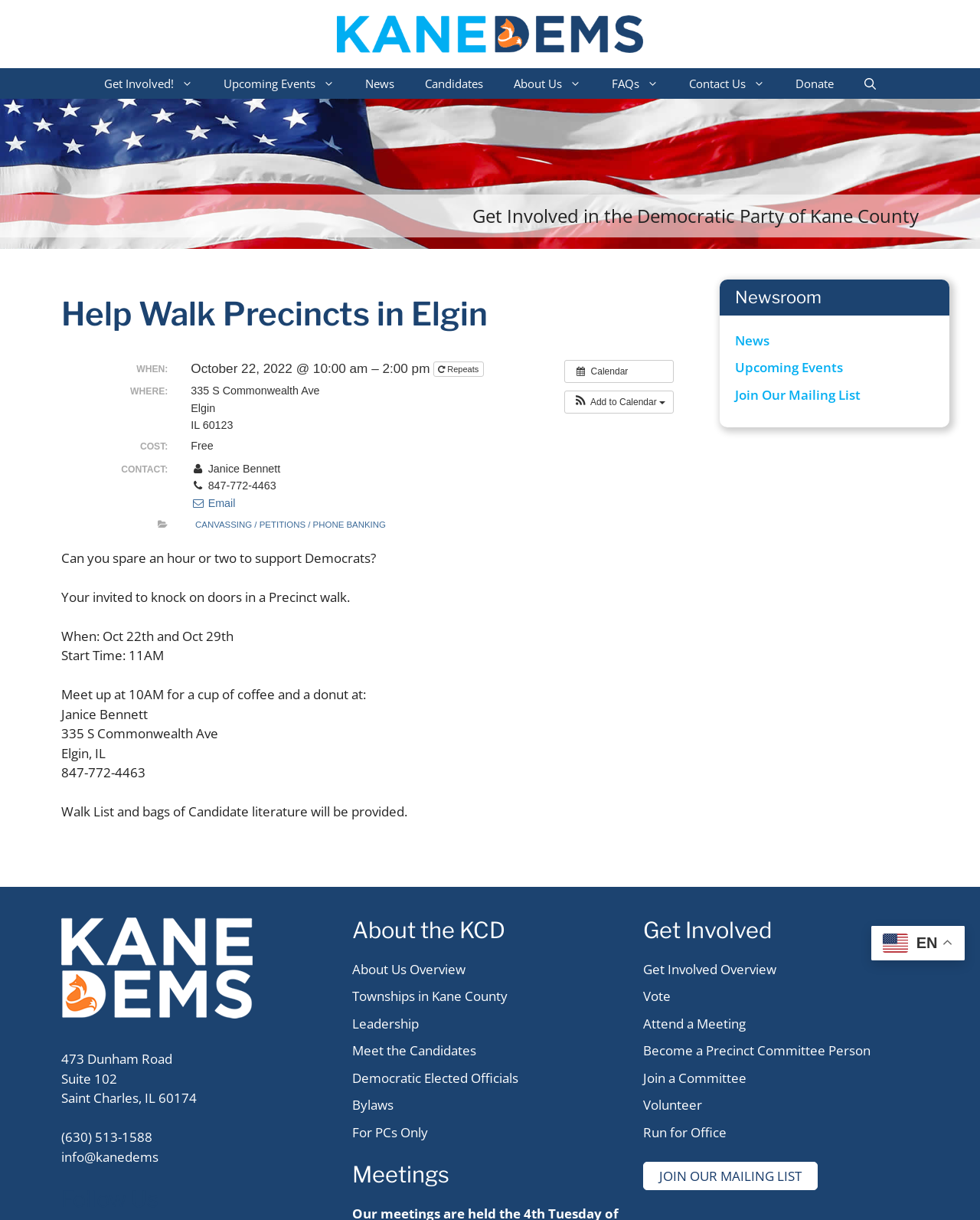Refer to the element description Join a Committee and identify the corresponding bounding box in the screenshot. Format the coordinates as (top-left x, top-left y, bottom-right x, bottom-right y) with values in the range of 0 to 1.

[0.656, 0.876, 0.762, 0.891]